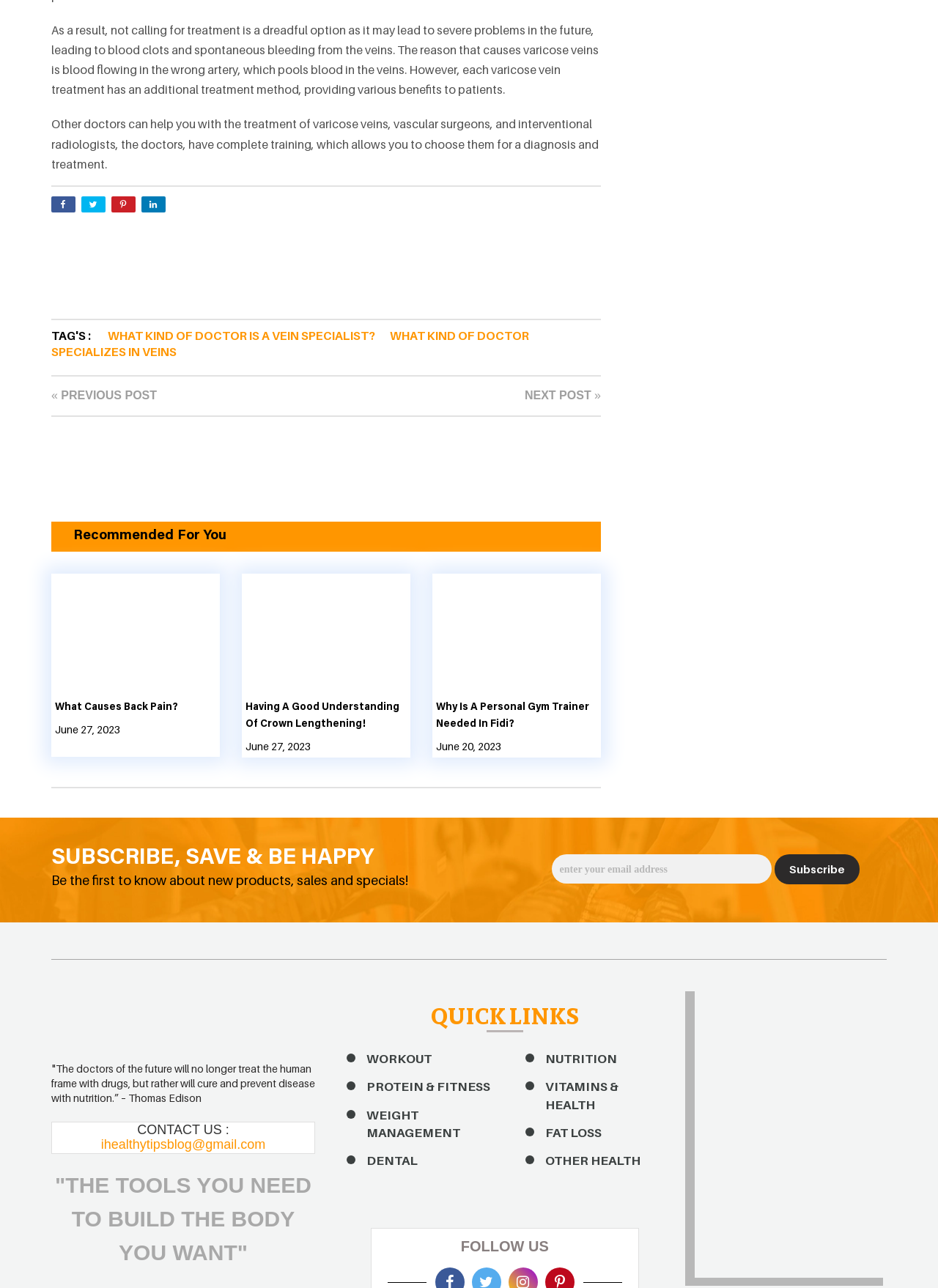Find the bounding box coordinates of the UI element according to this description: "LinkedIn".

[0.151, 0.152, 0.177, 0.165]